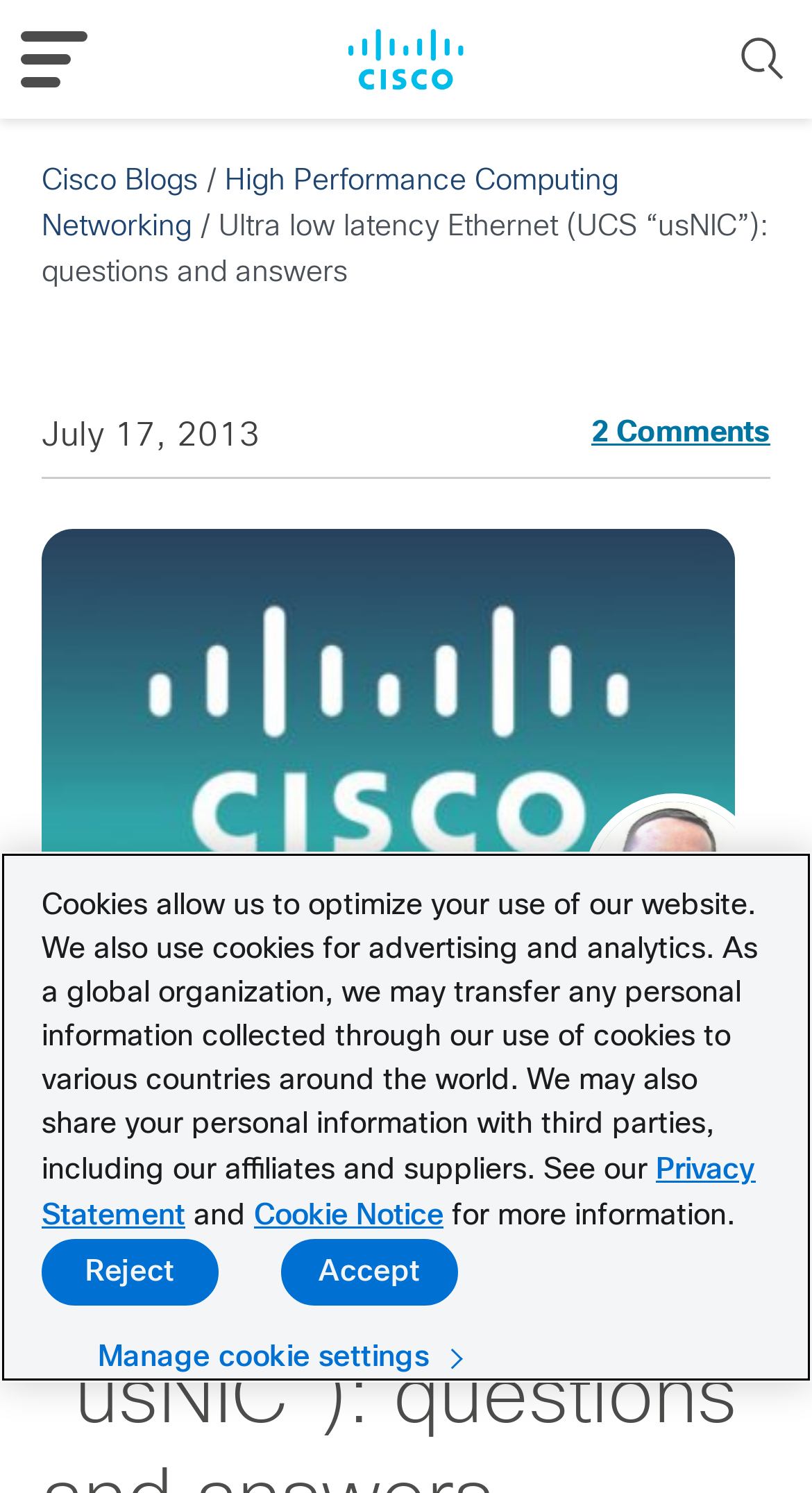Specify the bounding box coordinates of the region I need to click to perform the following instruction: "Search for something". The coordinates must be four float numbers in the range of 0 to 1, i.e., [left, top, right, bottom].

[0.905, 0.021, 0.974, 0.059]